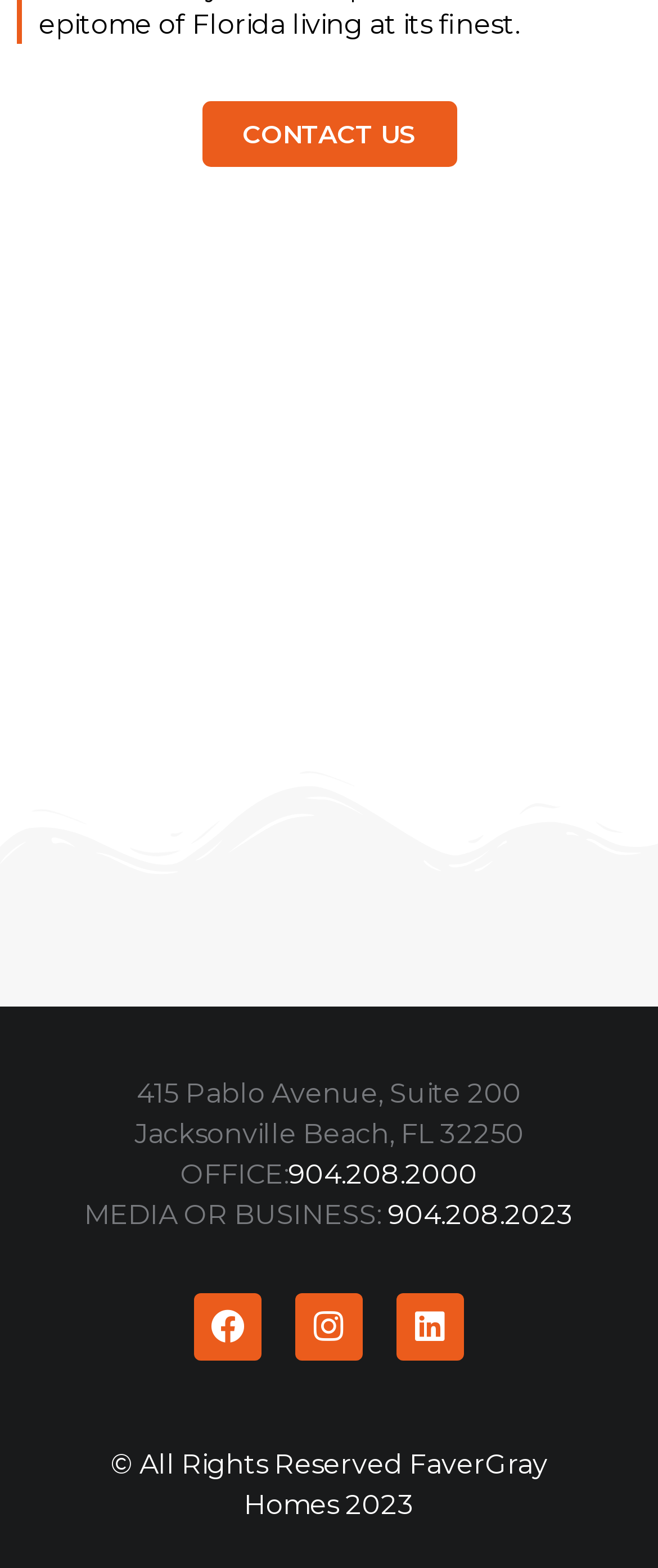How many social media links are there?
Look at the screenshot and respond with one word or a short phrase.

3